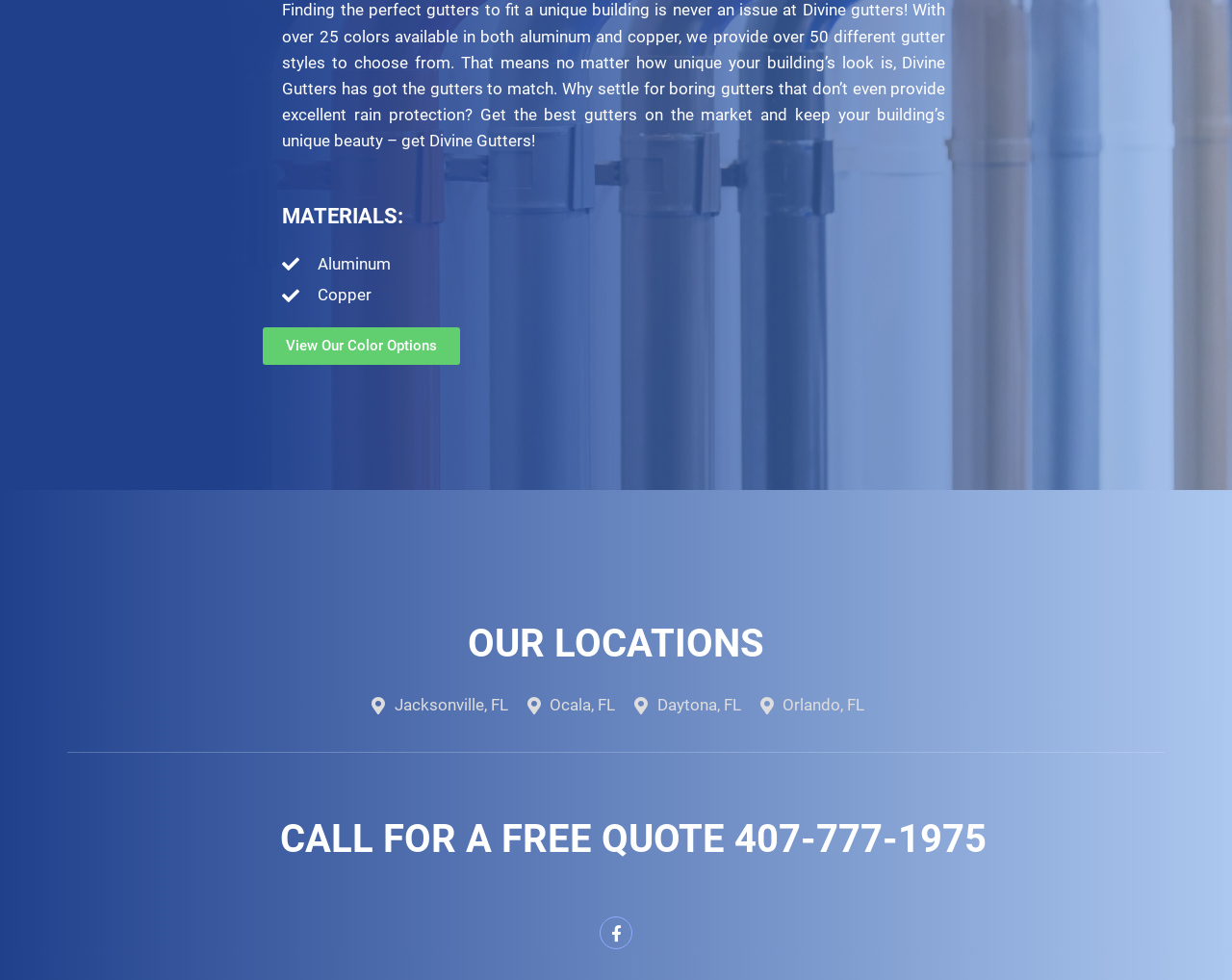How many locations are listed?
Please use the image to provide an in-depth answer to the question.

The webpage lists four locations: 'Jacksonville, FL', 'Ocala, FL', 'Daytona, FL', and 'Orlando, FL', which are all in Florida.